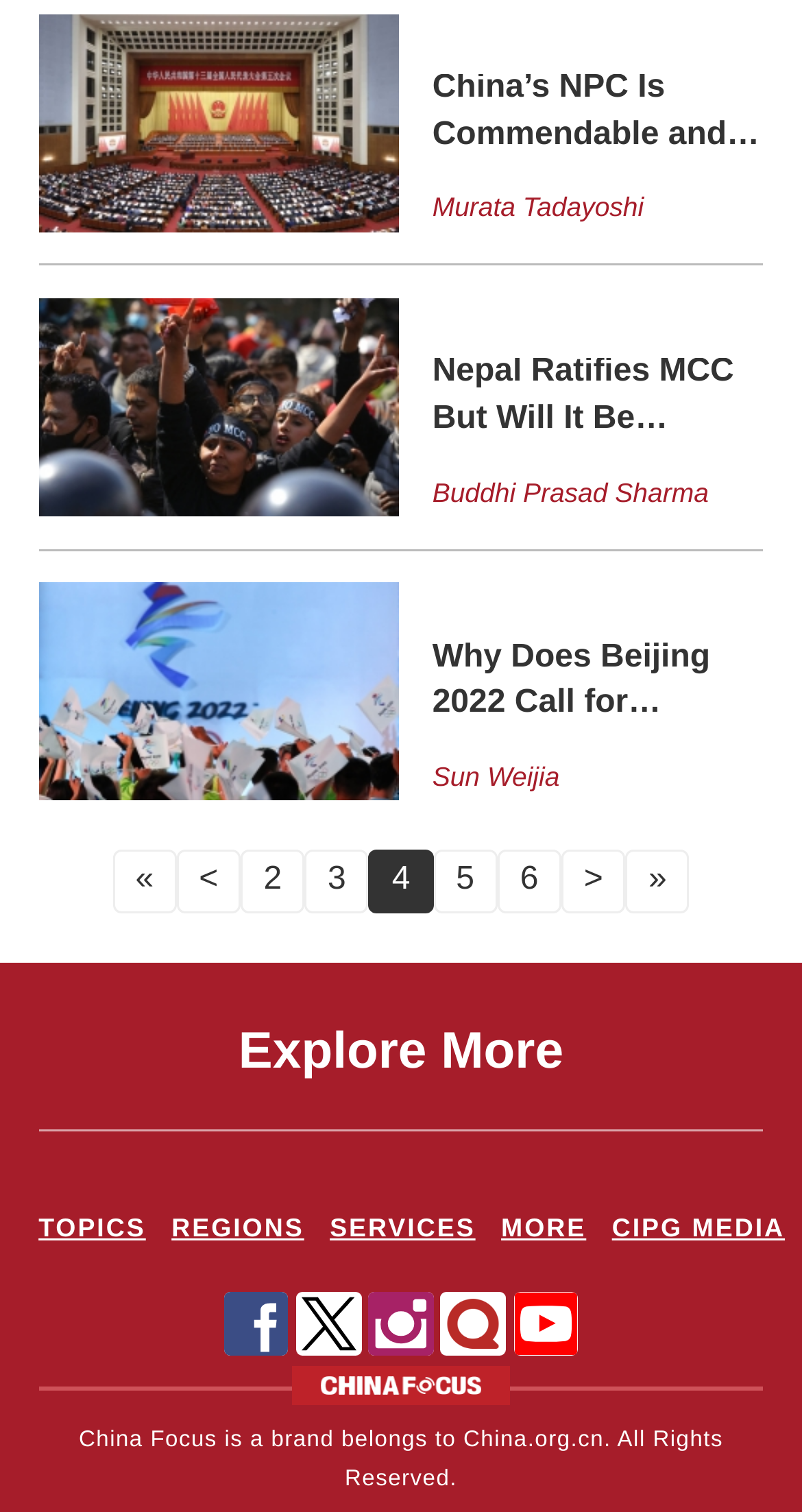What is the author of the second article?
Based on the visual, give a brief answer using one word or a short phrase.

Buddhi Prasad Sharma